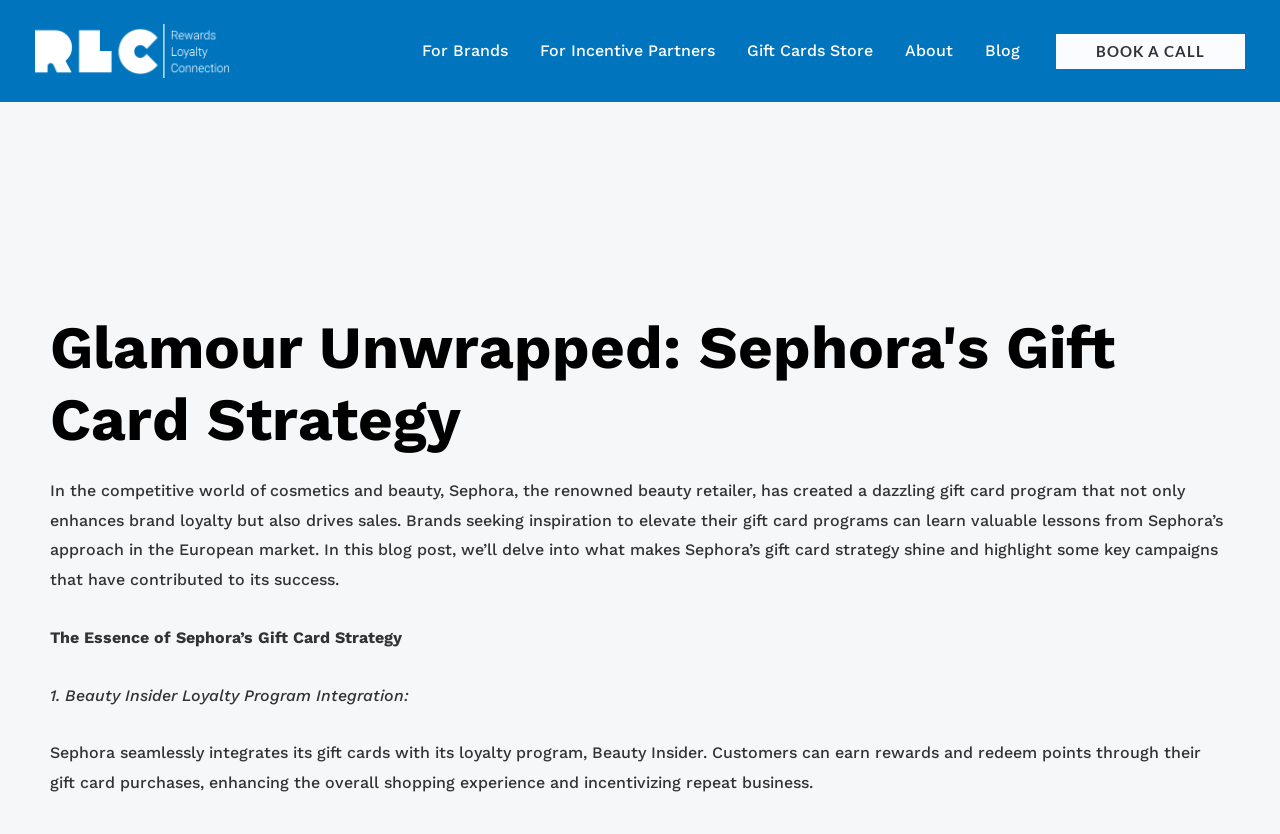Generate a thorough description of the webpage.

The webpage is about Sephora's gift card strategy, with a focus on its success in the European market. At the top left, there is a link to "RLC" accompanied by an image, which is likely a logo. Below this, there is a navigation menu with five links: "For Brands", "For Incentive Partners", "Gift Cards Store", "About", and "Blog". 

On the right side, near the top, there is a prominent call-to-action link "BOOK A CALL". The main content of the page is headed by a title "Glamour Unwrapped: Sephora's Gift Card Strategy", which is followed by a brief summary of the article. The summary explains how Sephora's gift card program enhances brand loyalty and drives sales, and invites readers to learn from their approach.

Below the summary, there are three sections of text. The first section is titled "The Essence of Sephora’s Gift Card Strategy", and the second section is a numbered list, with the first point being "Beauty Insider Loyalty Program Integration". This section explains how Sephora integrates its gift cards with its loyalty program, Beauty Insider, to enhance the shopping experience and incentivize repeat business.